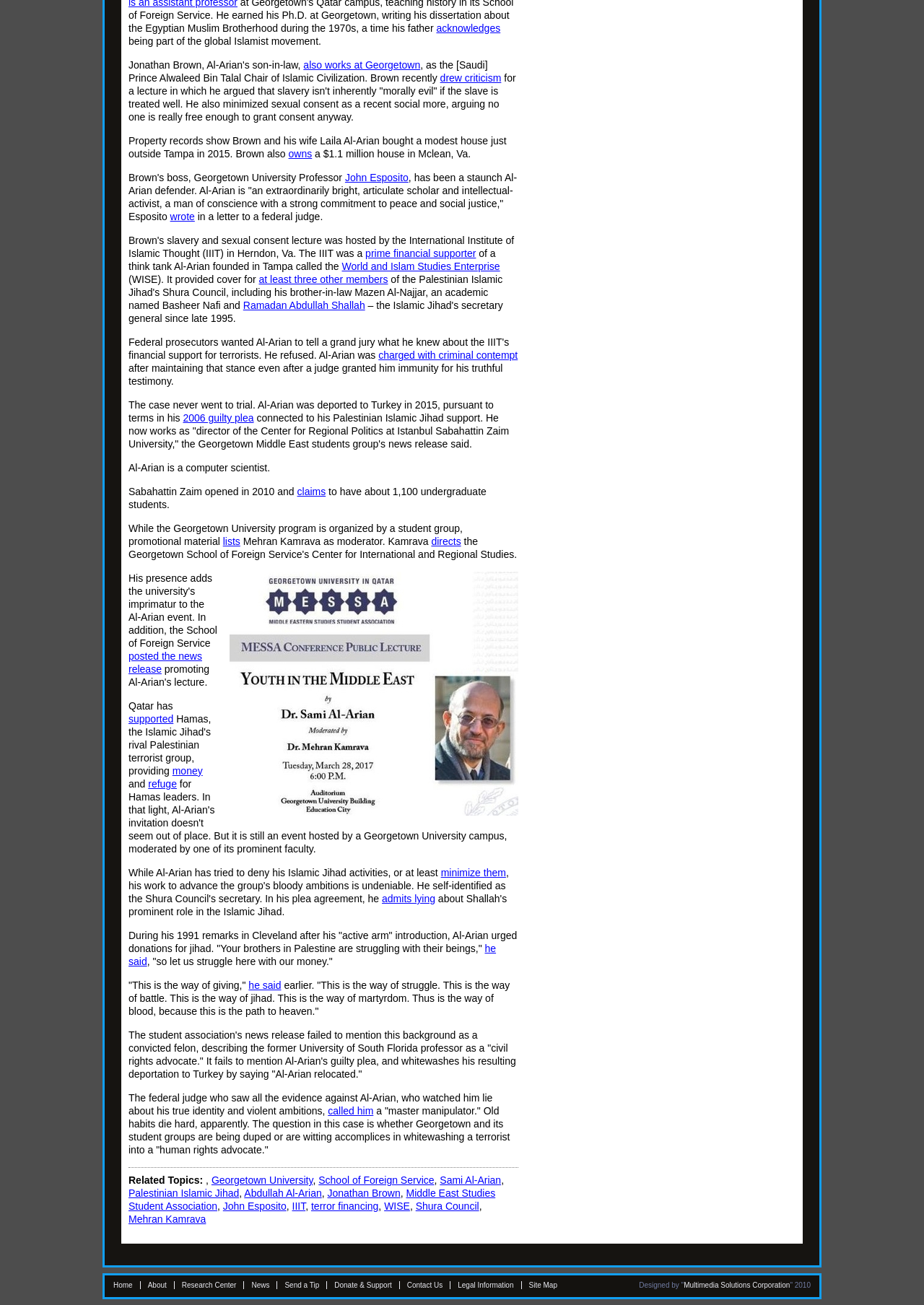Could you please study the image and provide a detailed answer to the question:
What is the name of the think tank founded by Sami Al-Arian?

The article mentions that Sami Al-Arian founded a think tank called the World and Islam Studies Enterprise (WISE) in Tampa, which provided cover for at least three other members of the Palestinian Islamic Jihad.